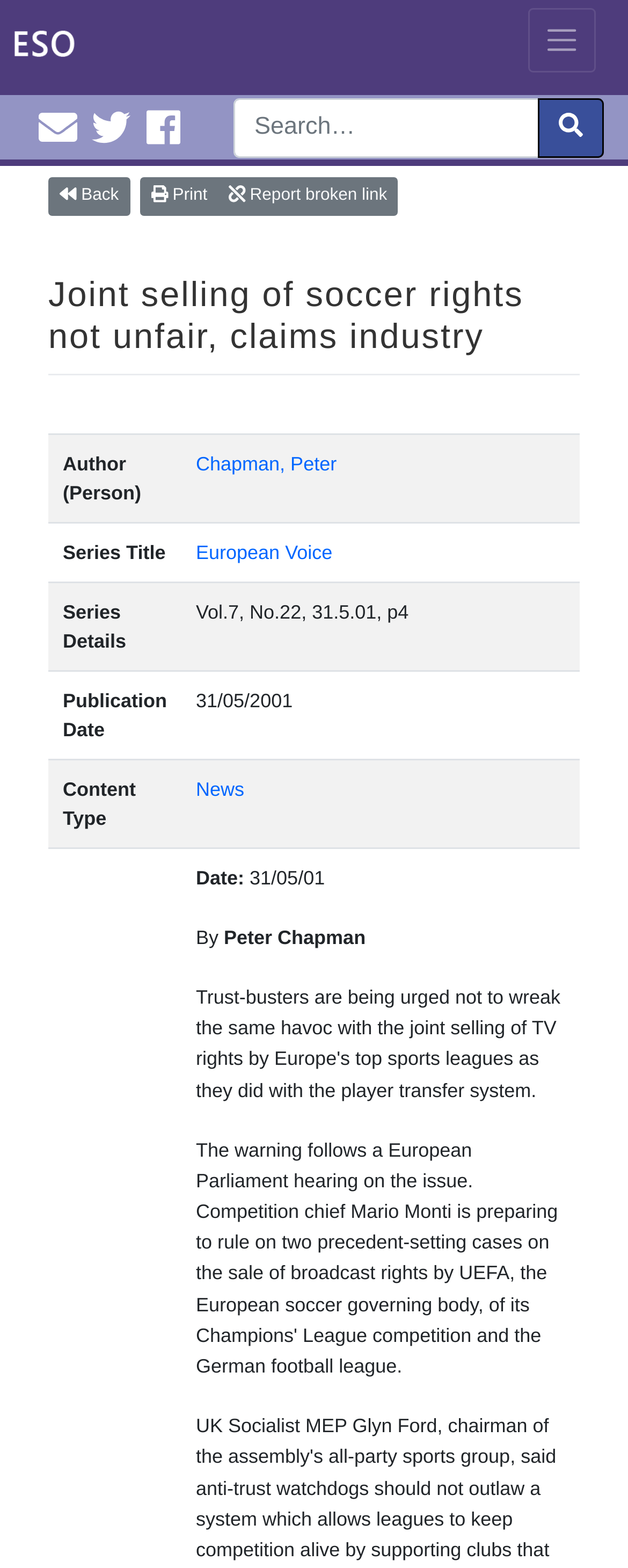Please determine the bounding box coordinates of the area that needs to be clicked to complete this task: 'Email EuroInfoHub'. The coordinates must be four float numbers between 0 and 1, formatted as [left, top, right, bottom].

[0.047, 0.069, 0.123, 0.097]